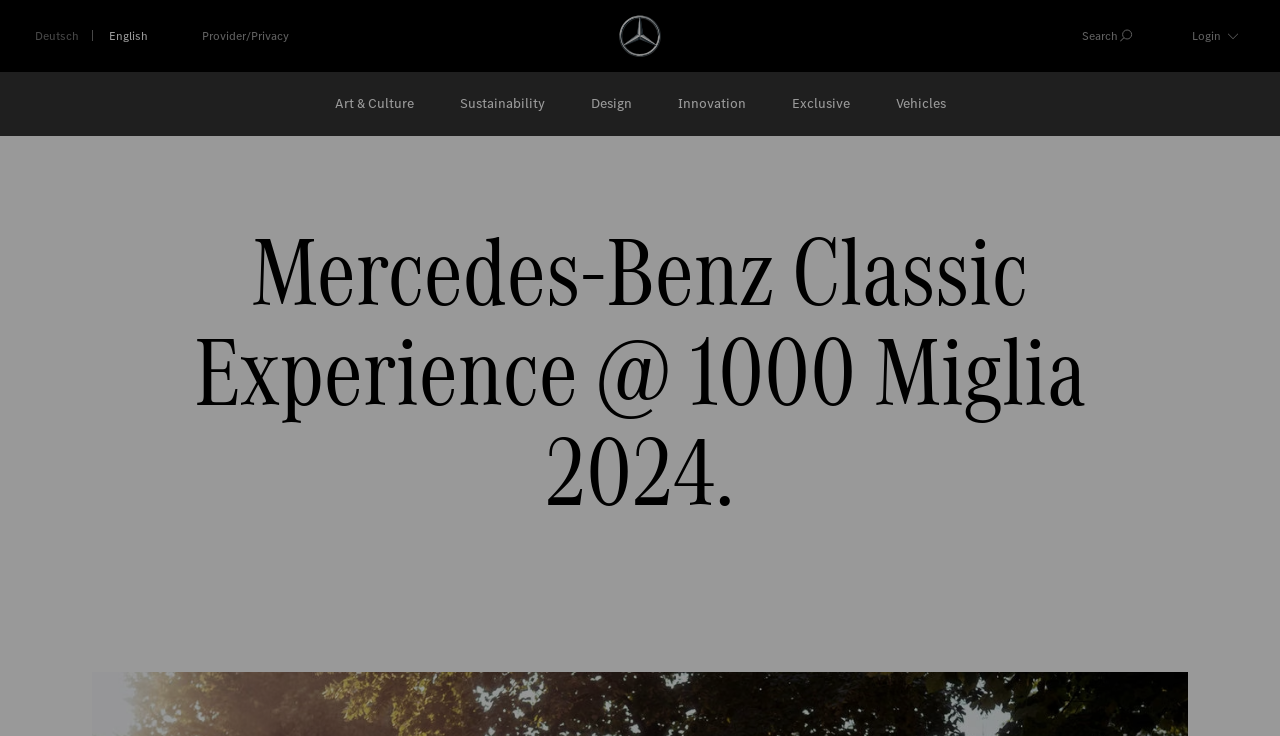Extract the main title from the webpage and generate its text.

Mercedes-Benz Classic Experience @ 1000 Miglia 2024.